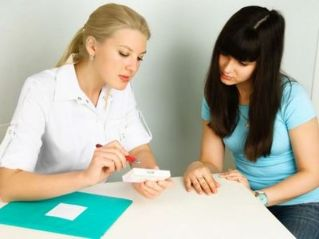Illustrate the image with a detailed caption.

The image depicts a consultation between a healthcare professional and a patient. The healthcare professional, dressed in a white shirt, is attentively demonstrating something with a small white package, likely medication or medical supplies, to the patient sitting across from her. The patient, dressed in a blue shirt, looks engaged and interested, leaning slightly forward as she listens. A green folder or notepad is visible on the table, adding a professional touch to the setting. This scene reflects an important moment in healthcare where information about conditions, such as those related to back pain or internal organ diseases, is communicated, emphasizing the supportive relationship between medical professionals and patients.